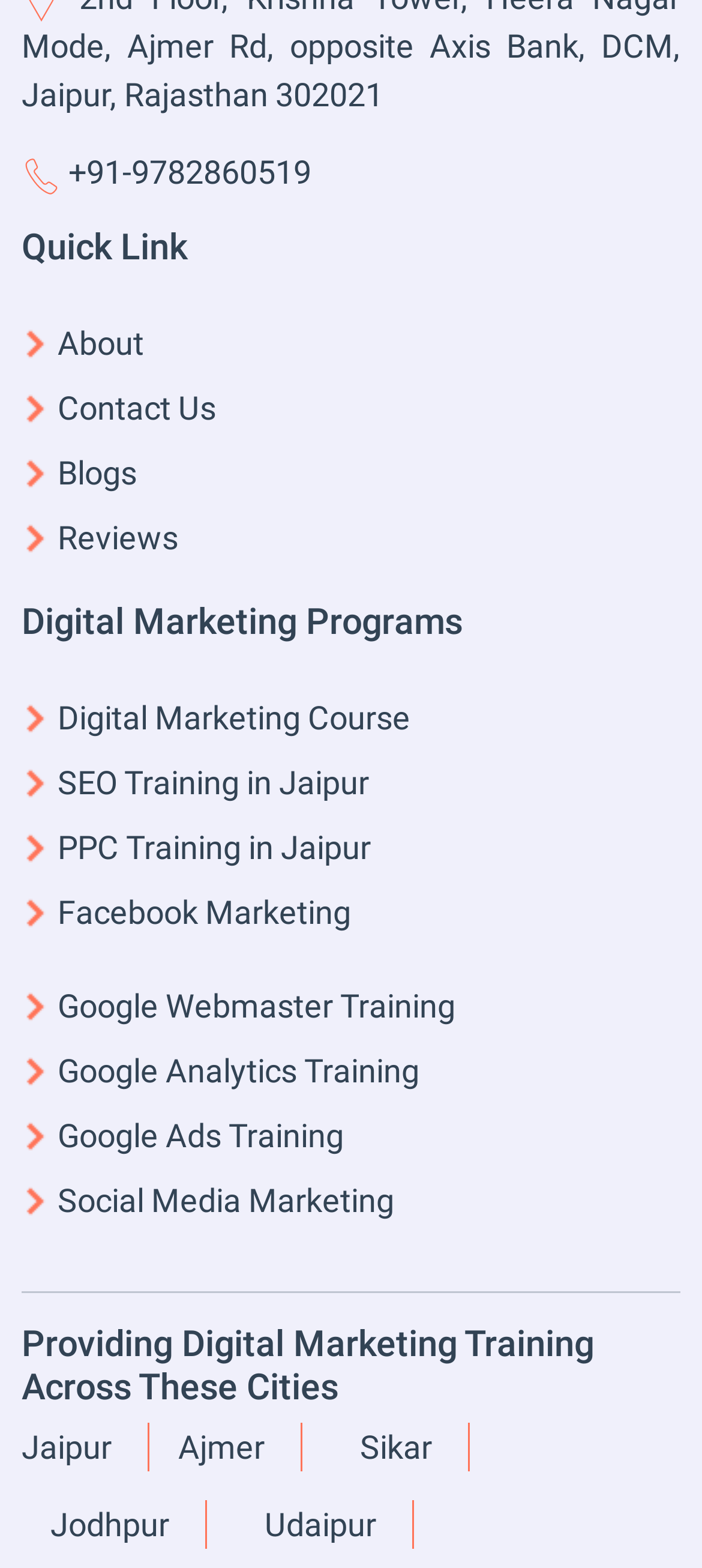How many cities are listed for digital marketing training? Based on the screenshot, please respond with a single word or phrase.

5